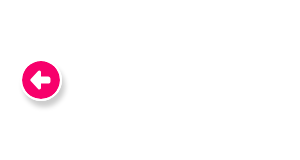Give a concise answer using only one word or phrase for this question:
What direction does the arrow point?

Left